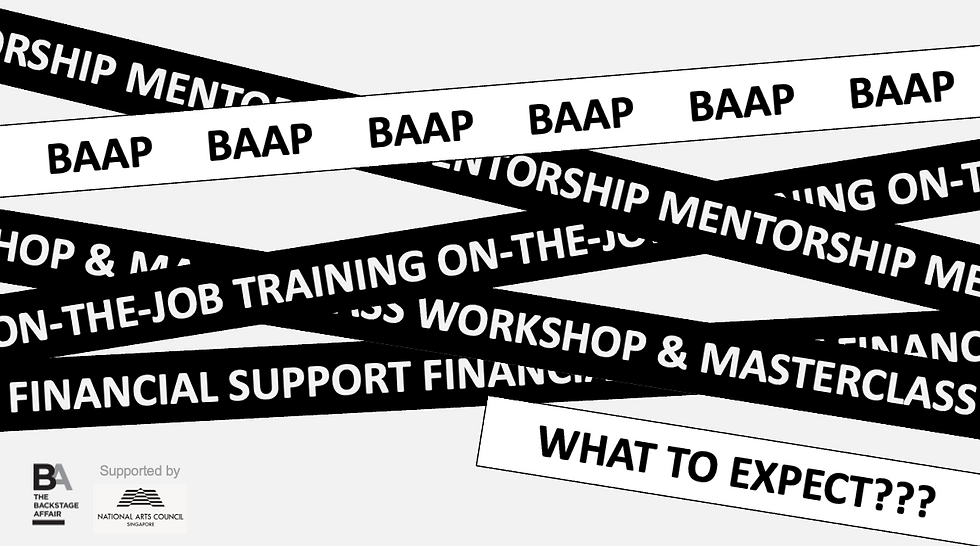Provide a one-word or short-phrase answer to the question:
What is the name of the organization supporting the program?

National Arts Council, Singapore